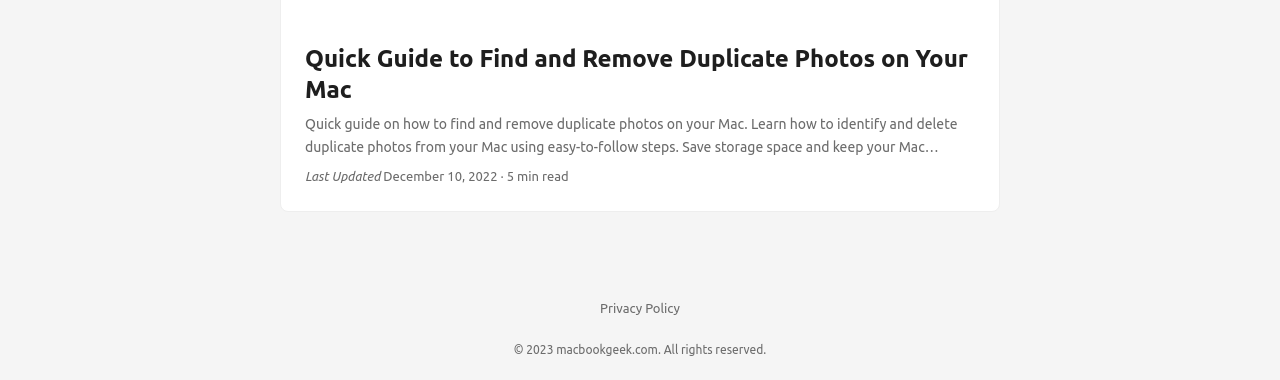Refer to the screenshot and answer the following question in detail:
What year is the copyright of the website?

The copyright year of the website can be found in the footer section of the webpage, where it is written as '© 2023' which indicates that the website's copyright is for the year 2023.